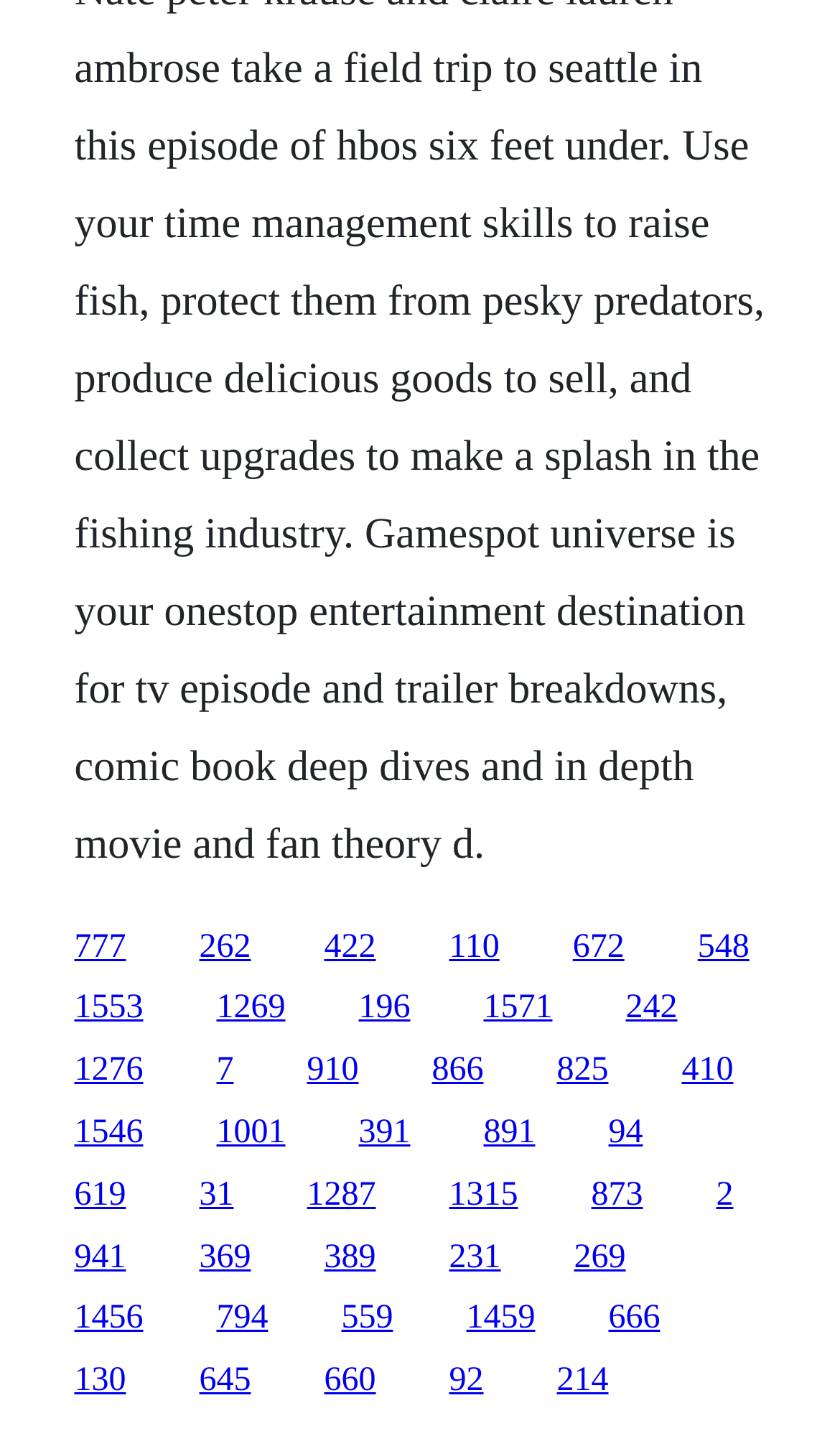Answer the following inquiry with a single word or phrase:
How many links have a y1 coordinate greater than 0.8?

4